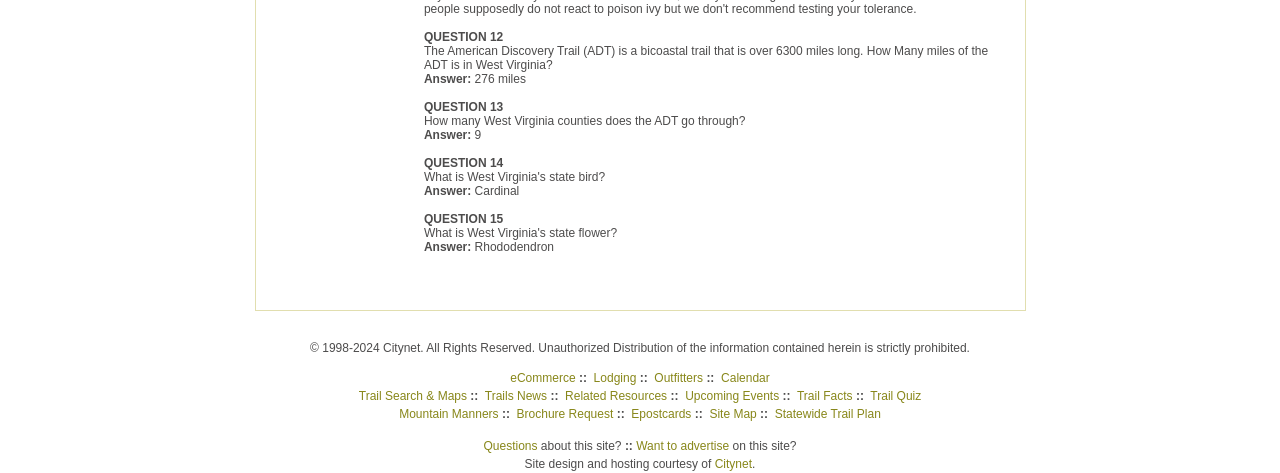Please find the bounding box coordinates of the element that must be clicked to perform the given instruction: "Click on the 'eCommerce' link". The coordinates should be four float numbers from 0 to 1, i.e., [left, top, right, bottom].

[0.399, 0.784, 0.45, 0.814]